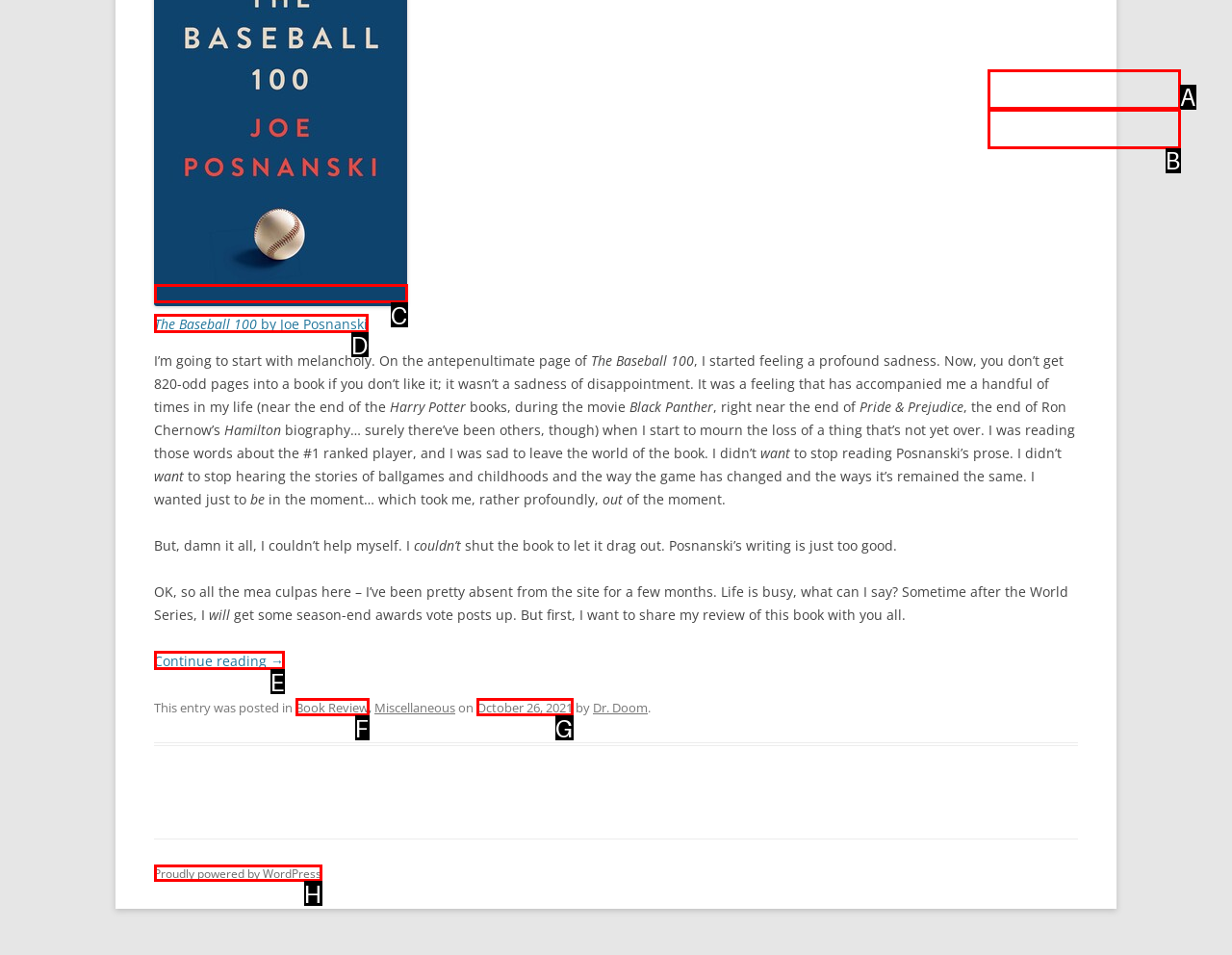Select the letter that corresponds to the description: October 26, 2021. Provide your answer using the option's letter.

G